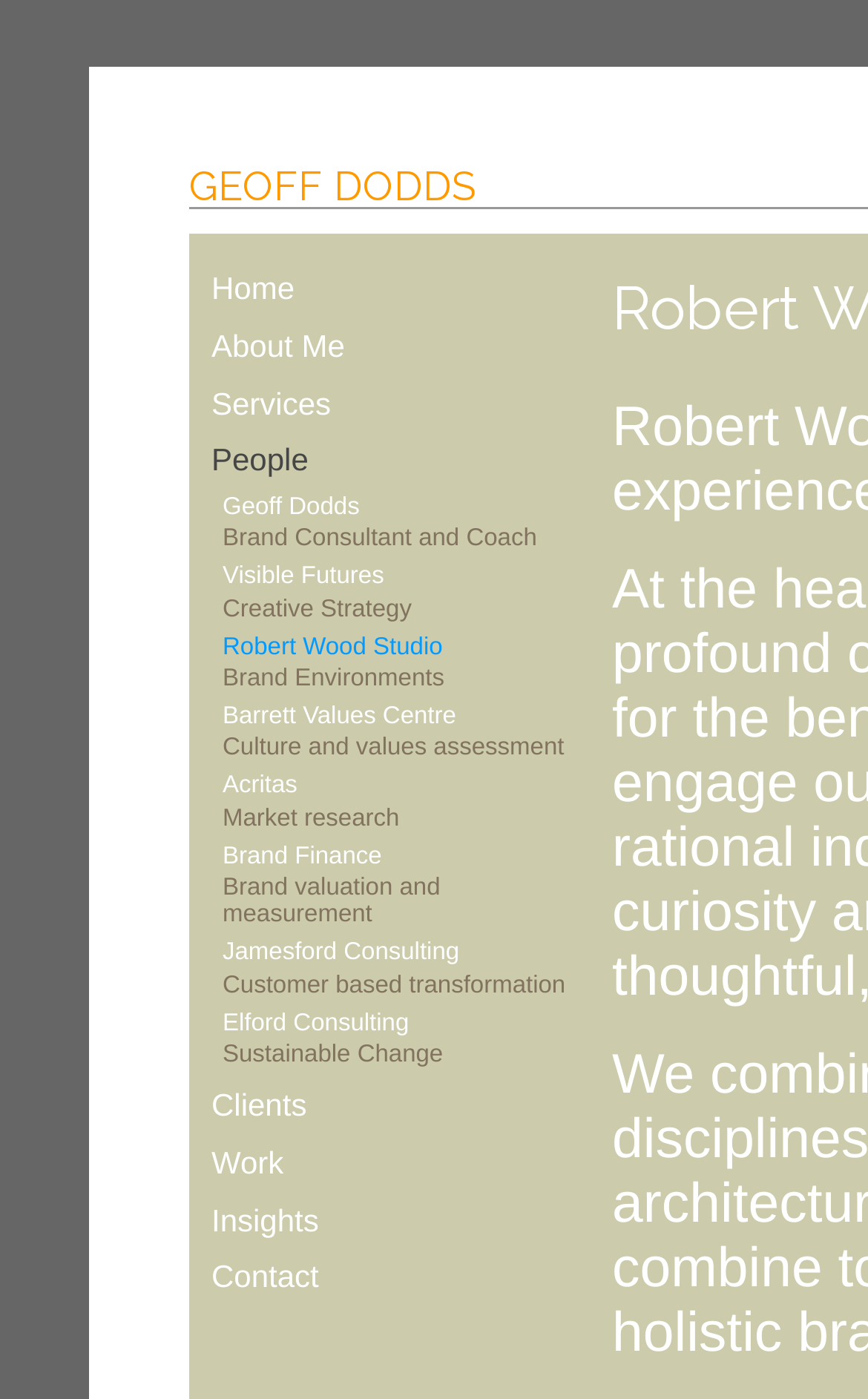Extract the bounding box for the UI element that matches this description: "What do I believe?".

[0.256, 0.3, 0.679, 0.324]